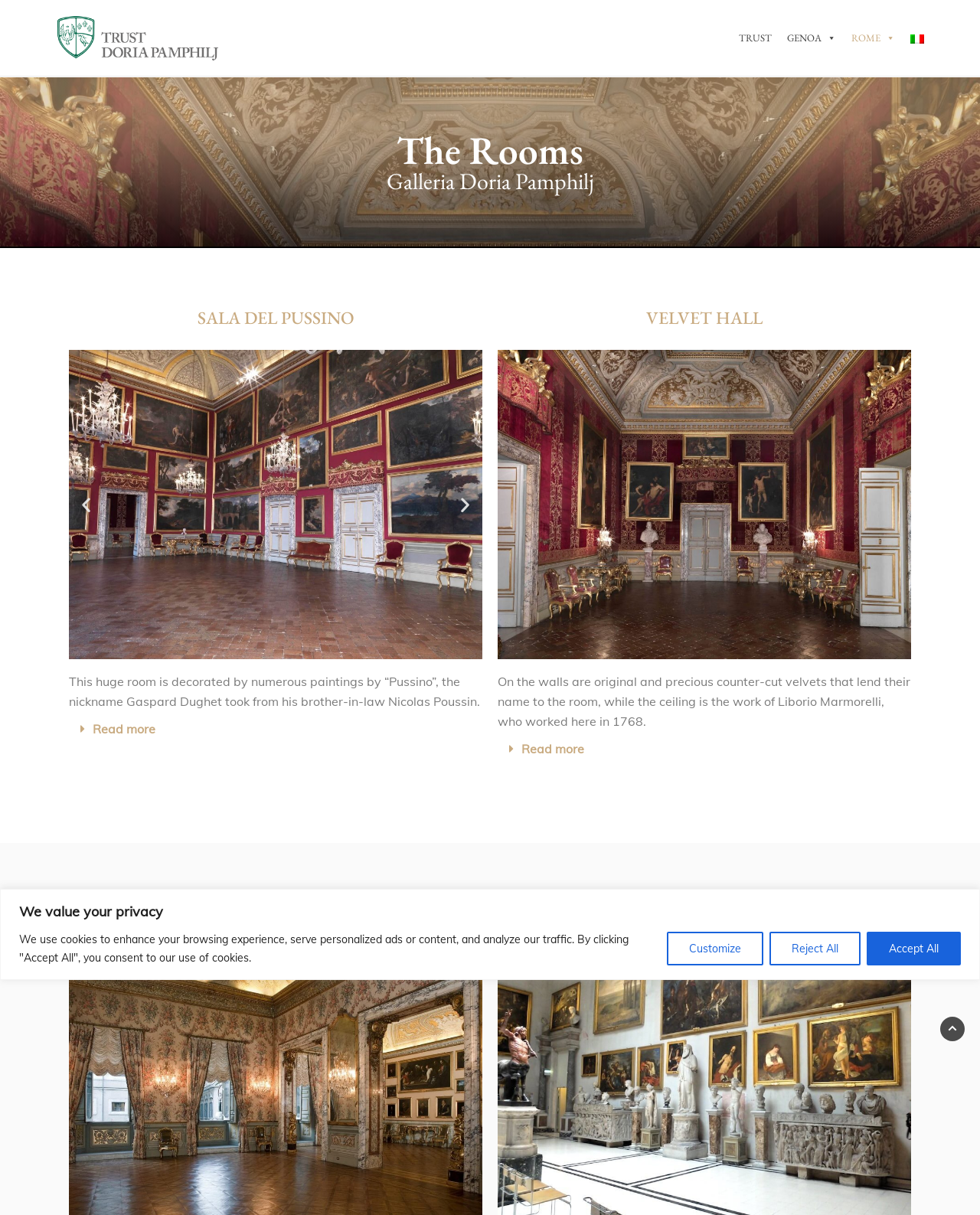Locate the bounding box coordinates of the clickable area to execute the instruction: "Click the Eventi Doria Pamphilj link". Provide the coordinates as four float numbers between 0 and 1, represented as [left, top, right, bottom].

[0.055, 0.0, 0.229, 0.063]